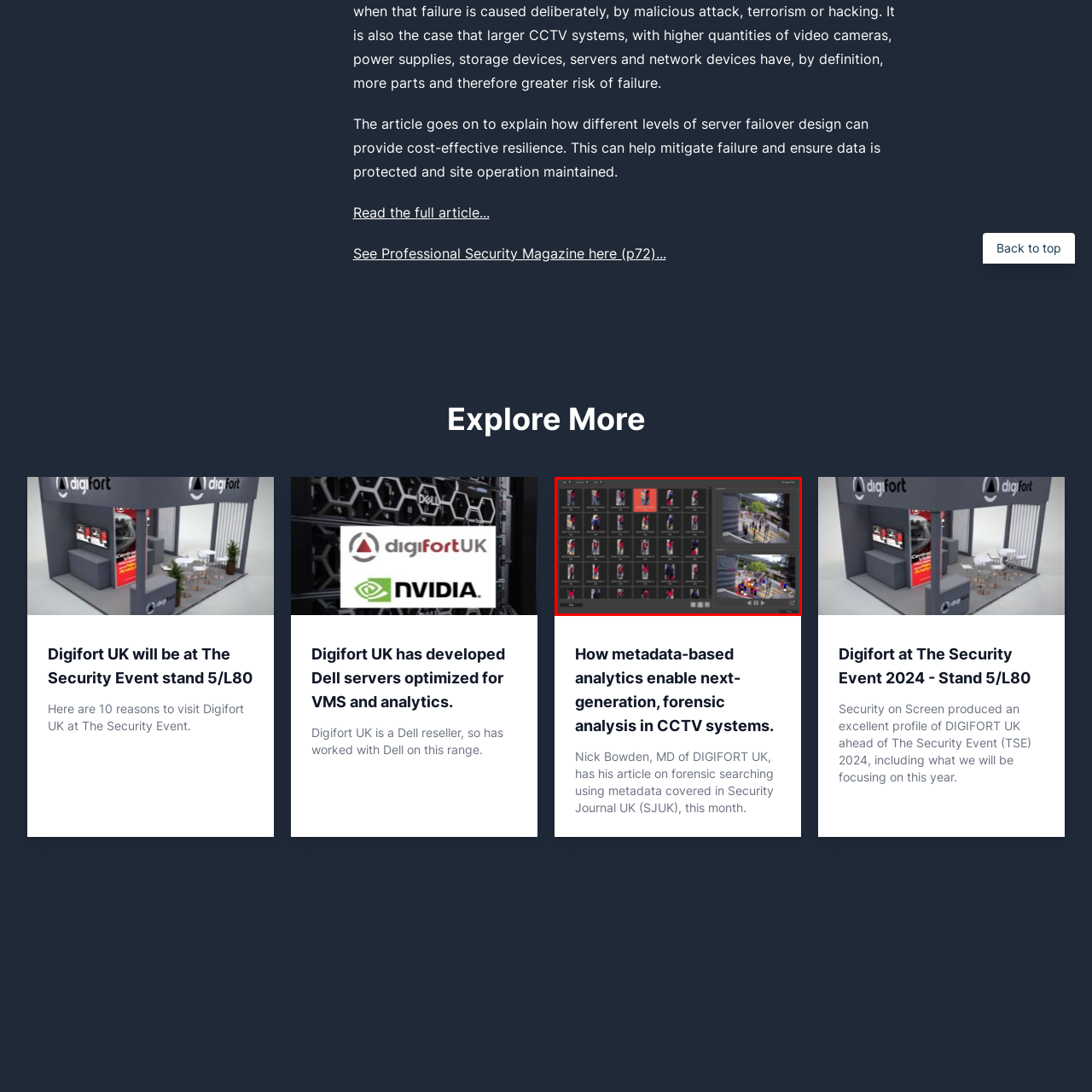Thoroughly describe the scene captured inside the red-bordered section of the image.

The image showcases a user interface displaying a series of video clips, likely from a surveillance system or video management software. On the left side, a grid of thumbnails presents multiple video frames, each labeled and highlighted in a selection mode. The central thumbnail appears to be highlighted in red, indicating that it's the currently selected clip. 

To the right, a larger preview window features a scene captured from one of the videos, depicting an outdoor area with several people gathered, along with structured elements such as pathways and barriers. This interface is designed for analyzing footage, with tools for video playback and potentially other functionalities aimed at security or surveillance purposes. The overall layout provides an organized way to browse and review significant visual data, emphasizing usability for operators who need to monitor and analyze footage efficiently.